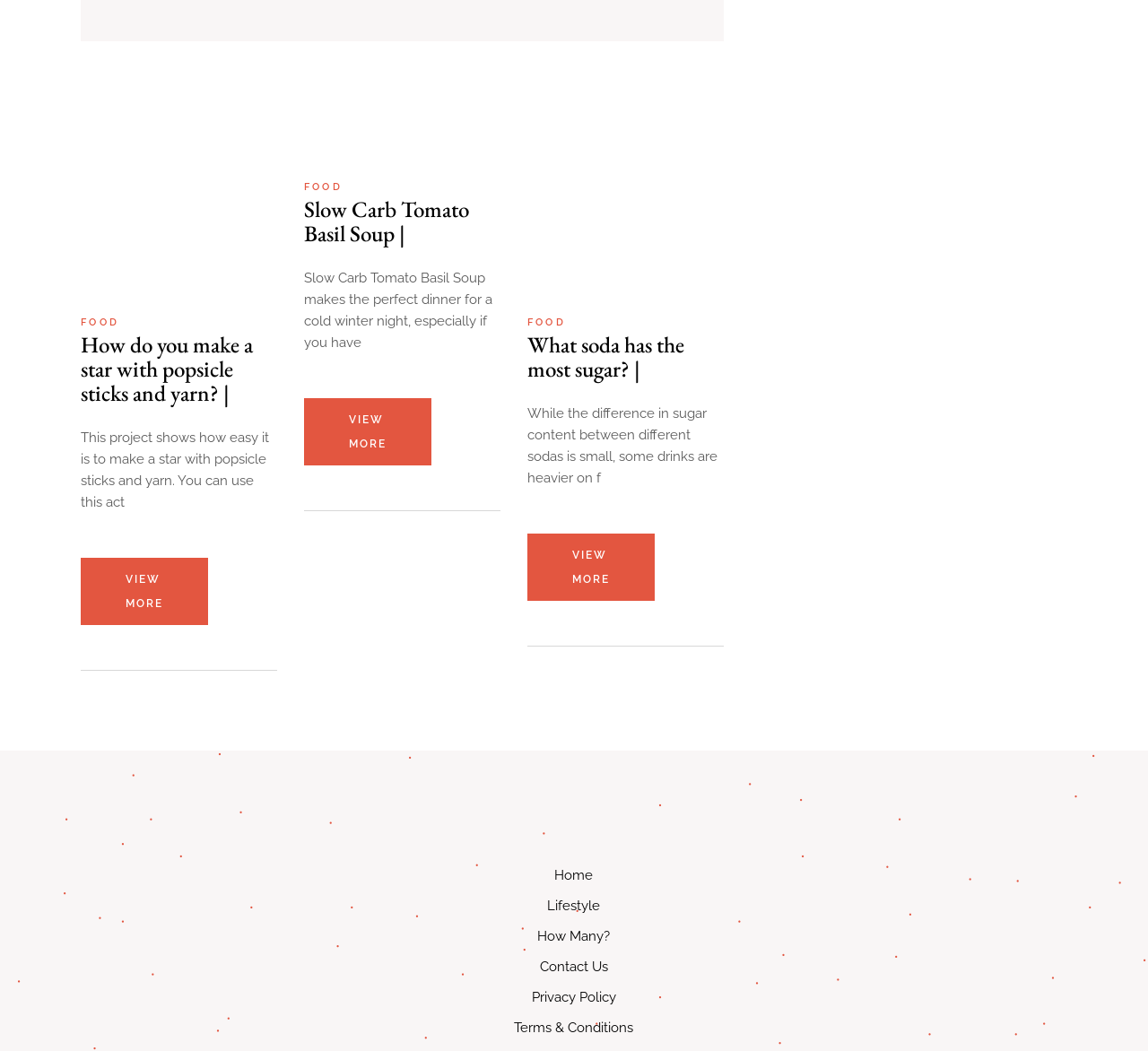What is the topic of the third article?
Based on the image, please offer an in-depth response to the question.

The third article has a heading 'What soda has the most sugar? |' and a static text 'While the difference in sugar content between different sodas is small, some drinks are heavier on f', which indicates that the topic of the article is about soda with the most sugar.